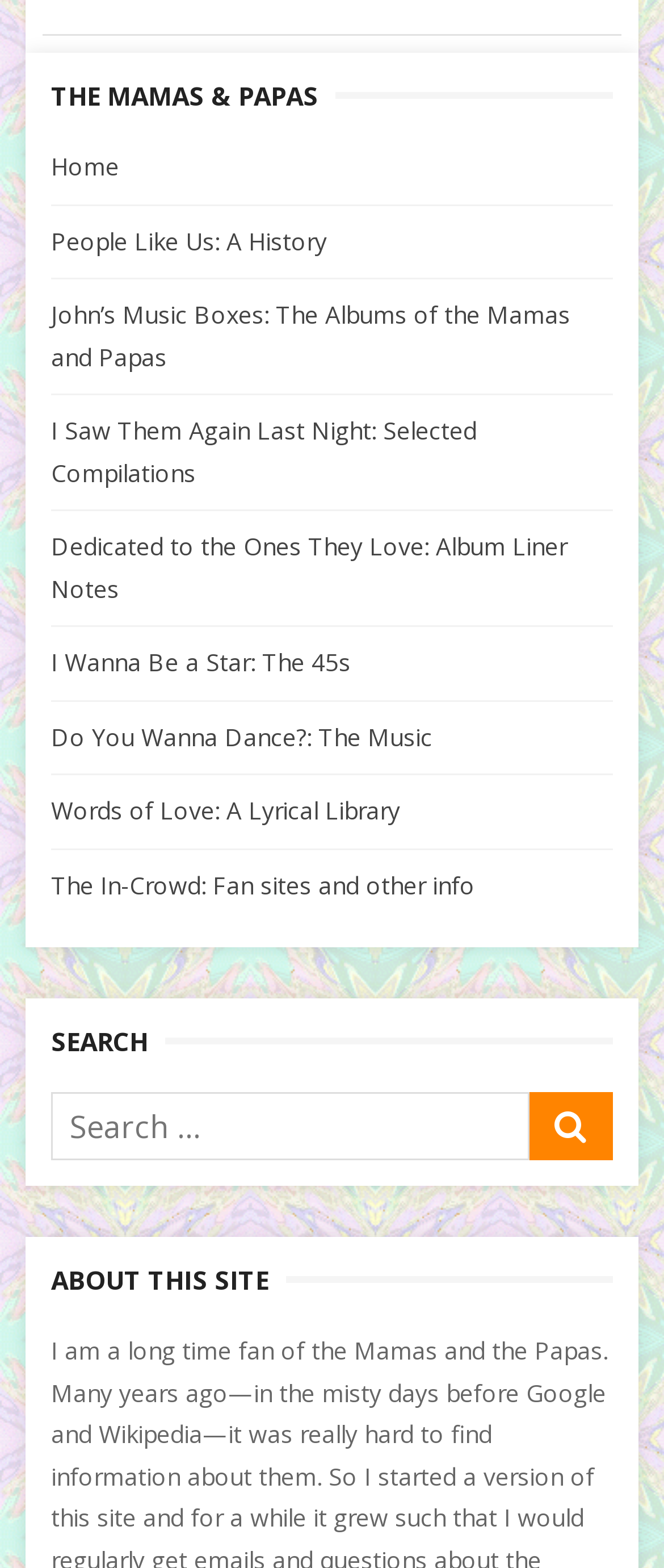Identify the bounding box coordinates of the clickable region to carry out the given instruction: "Click on the 'SEARCH' button".

[0.796, 0.697, 0.923, 0.74]